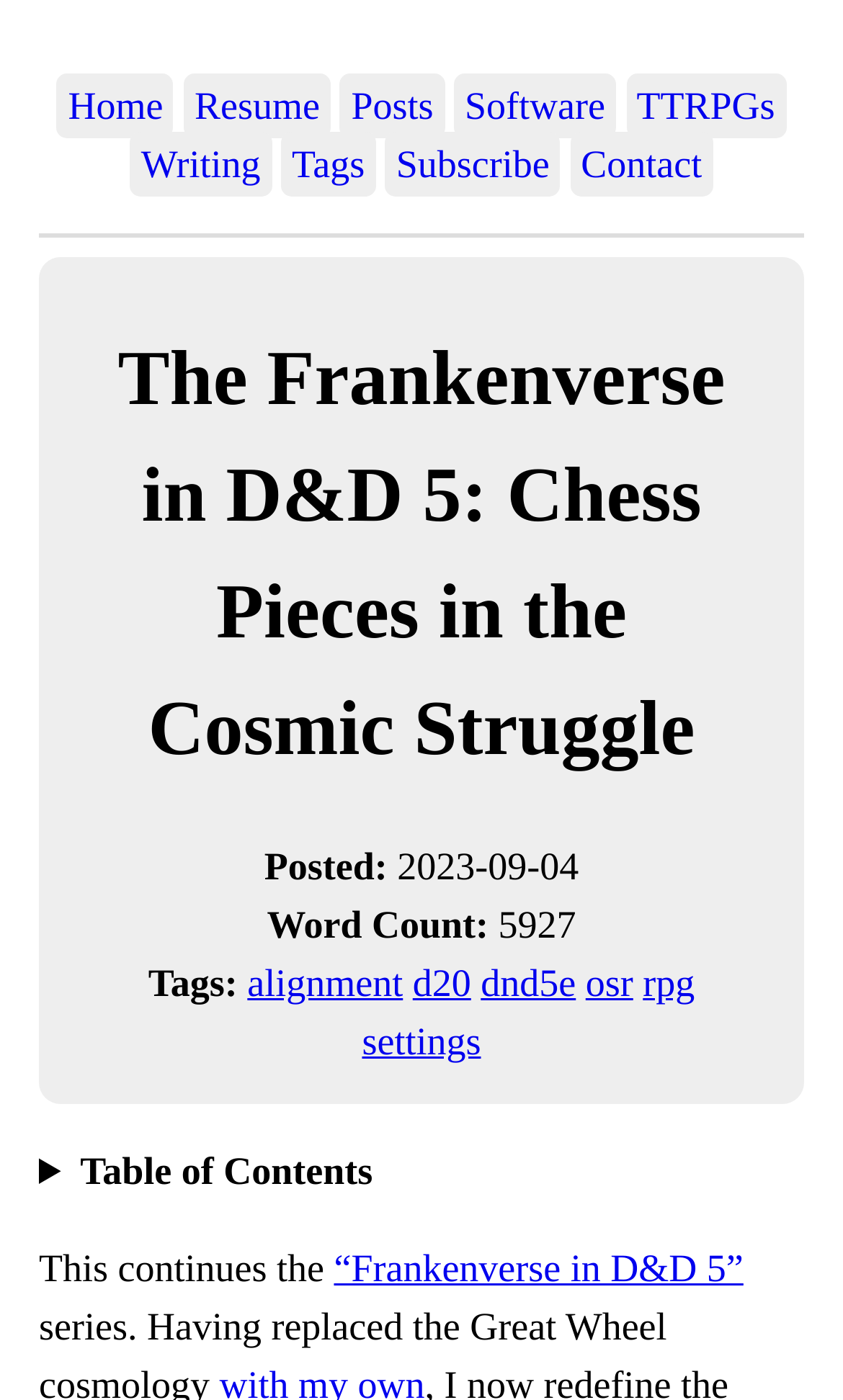Determine the coordinates of the bounding box for the clickable area needed to execute this instruction: "read the table of contents".

[0.046, 0.817, 0.954, 0.858]